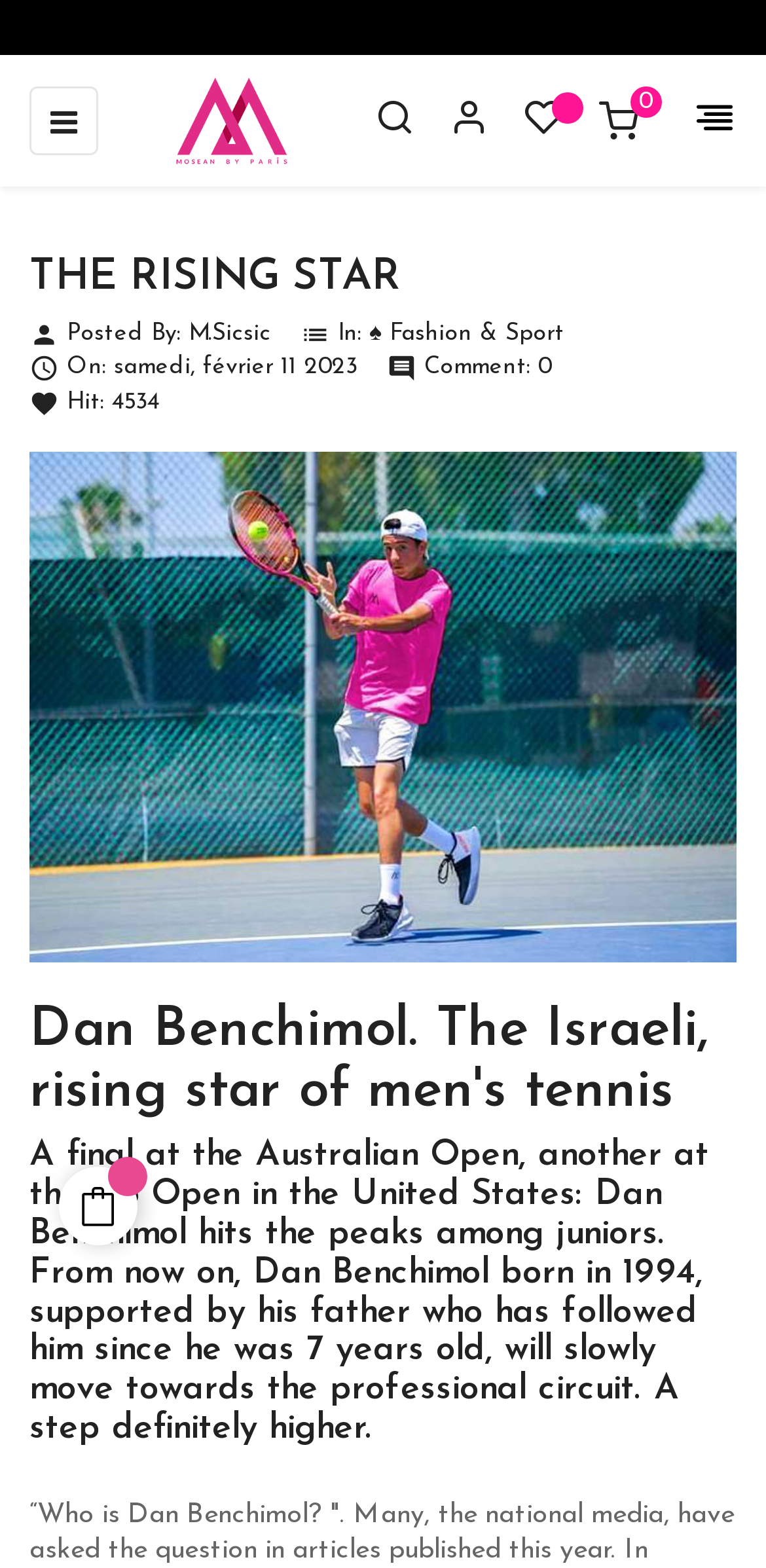Using the format (top-left x, top-left y, bottom-right x, bottom-right y), provide the bounding box coordinates for the described UI element. All values should be floating point numbers between 0 and 1: Tools and Documentations

None